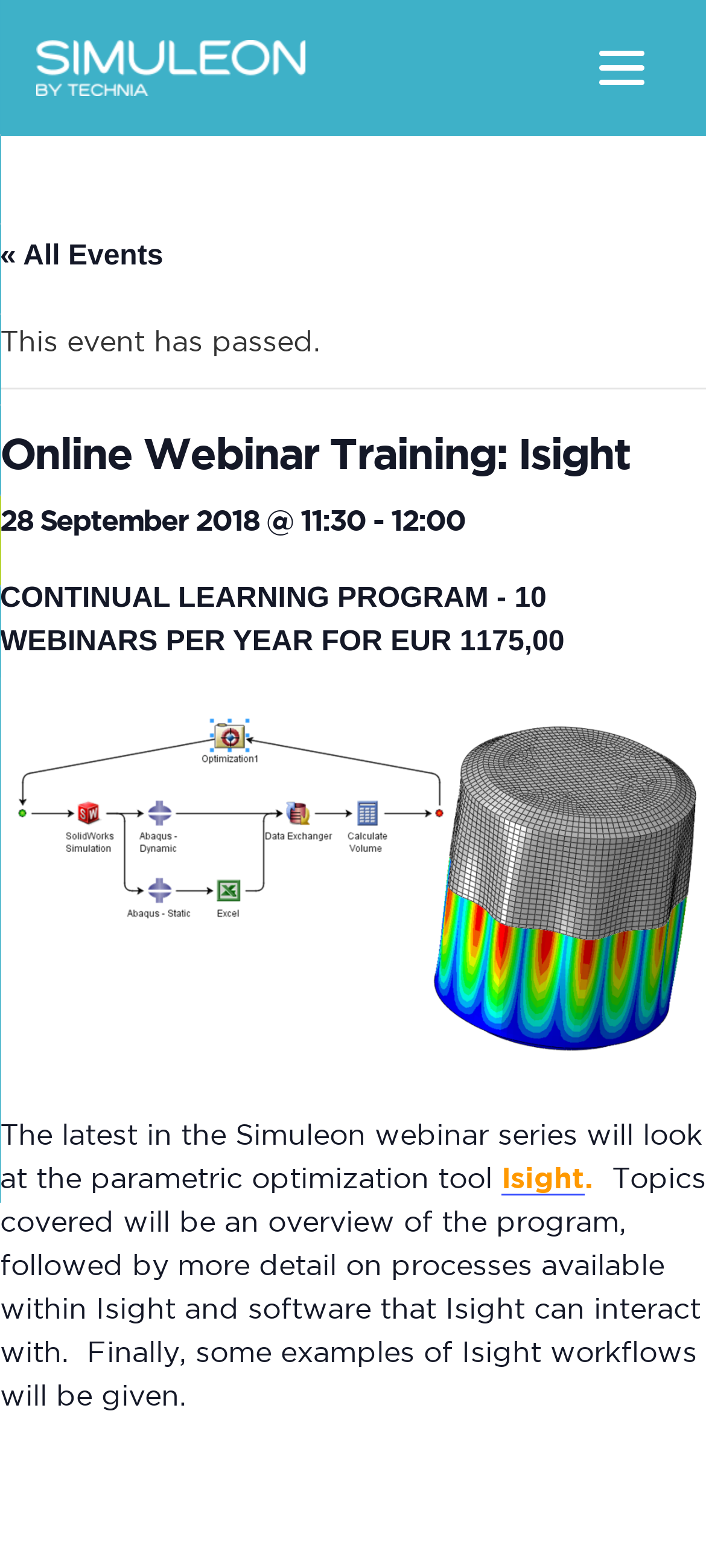Describe all the significant parts and information present on the webpage.

The webpage appears to be a registration page for an online webinar training session focused on Isight, a parametric optimization tool. At the top left of the page, there is a link to another webpage. On the top right, there is a button labeled "Menu". 

Below the top section, there is a link to "« All Events" on the left side, followed by a notification that "This event has passed." 

The main content of the page starts with a heading that reads "Online Webinar Training: Isight", which is centered at the top. Below this heading, there is a subheading that specifies the date and time of the webinar, "28 September 2018 @ 11:30 - 12:00". 

Following the subheading, there is a paragraph of text that describes a continual learning program, which offers 10 webinars per year for a certain price. 

Below this text, there is a large image that appears to be related to the Isight online webinar training. 

Under the image, there is a paragraph of text that summarizes the topics that will be covered during the webinar, including an overview of the program, its processes, and software interactions, as well as examples of Isight workflows. Within this paragraph, there is a link to "Isight" and a period at the end of the sentence.